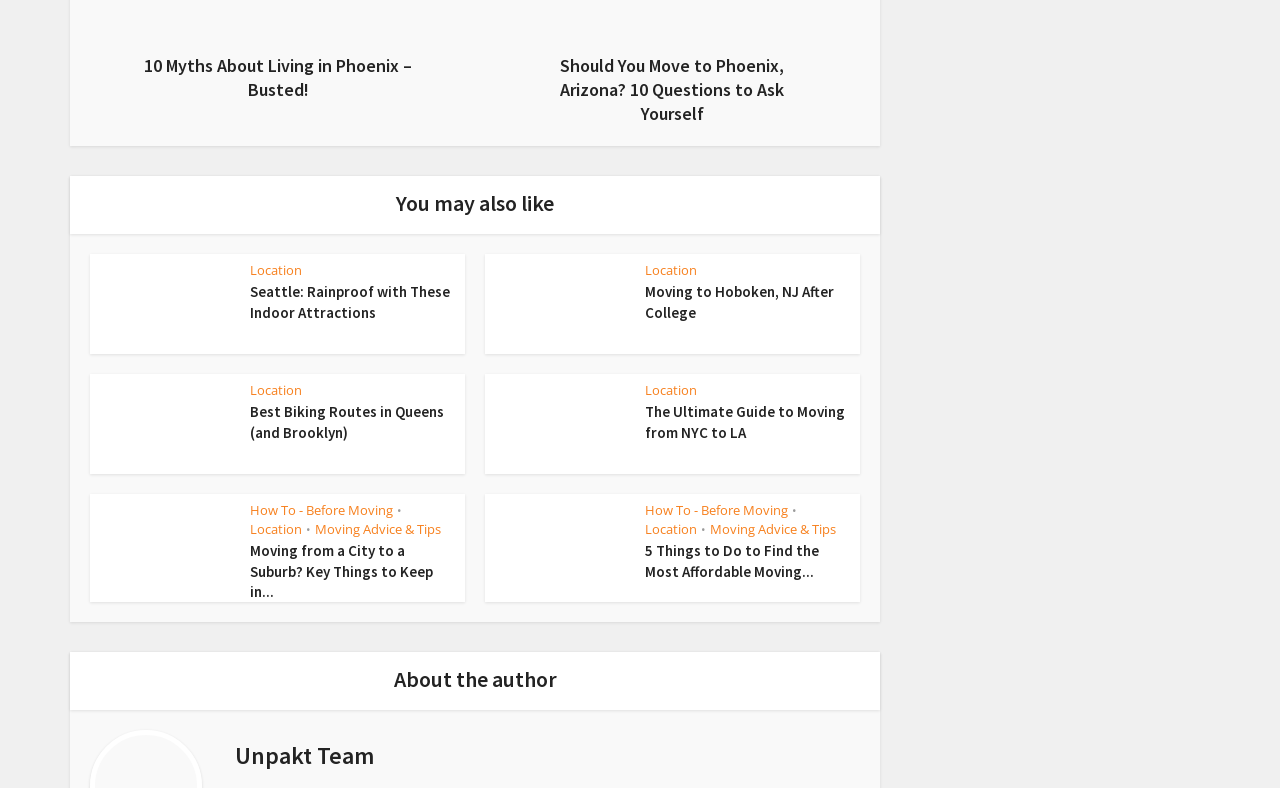Who is the author of the webpage?
Based on the image, give a one-word or short phrase answer.

Unpakt Team